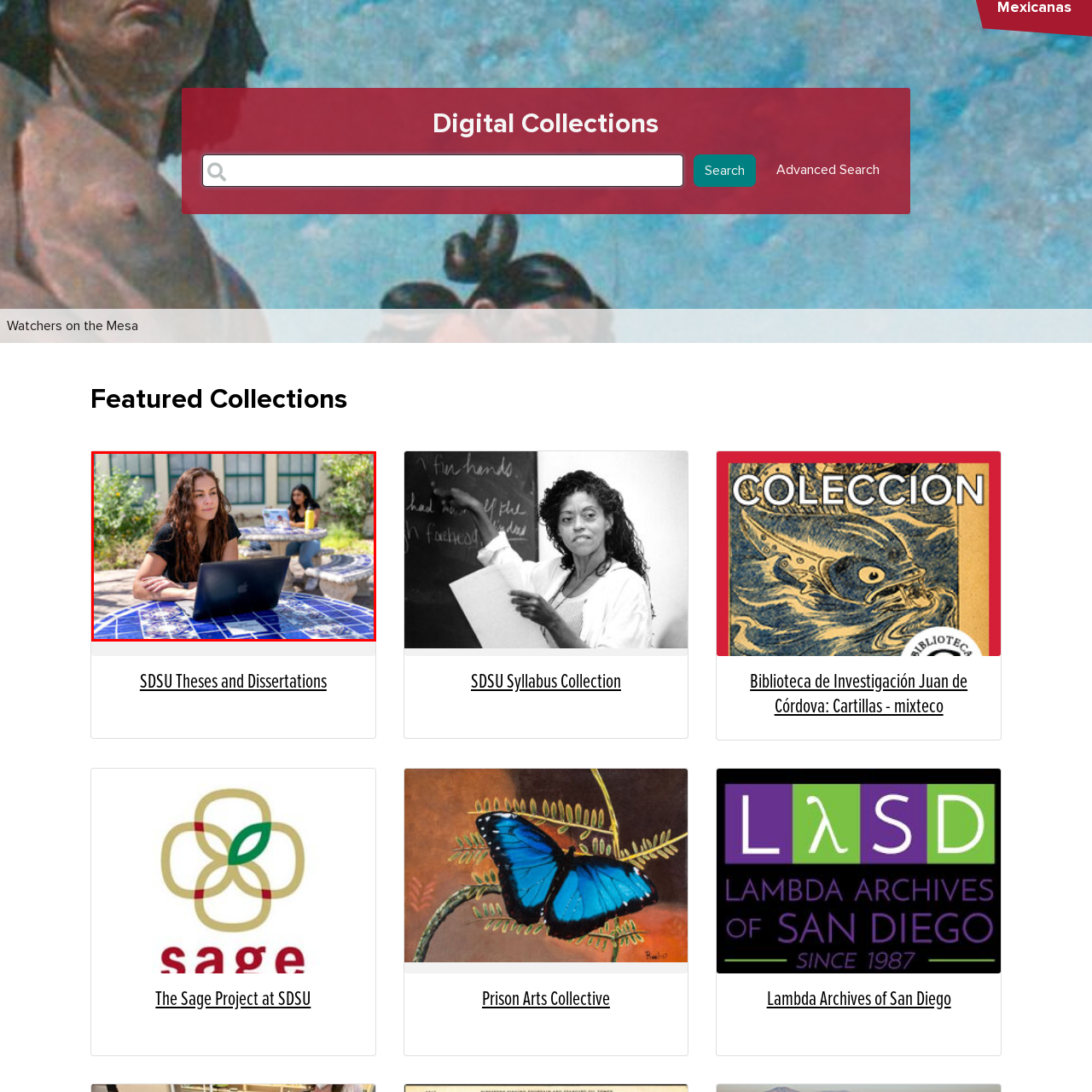Focus your attention on the picture enclosed within the red border and formulate a detailed answer to the question below, using the image as your primary reference: 
What is the atmosphere of the campus environment?

The caption describes the scene as having a 'vibrant atmosphere', which suggests that the campus environment is lively, energetic, and perhaps even inspiring, due to the presence of natural light and greenery.